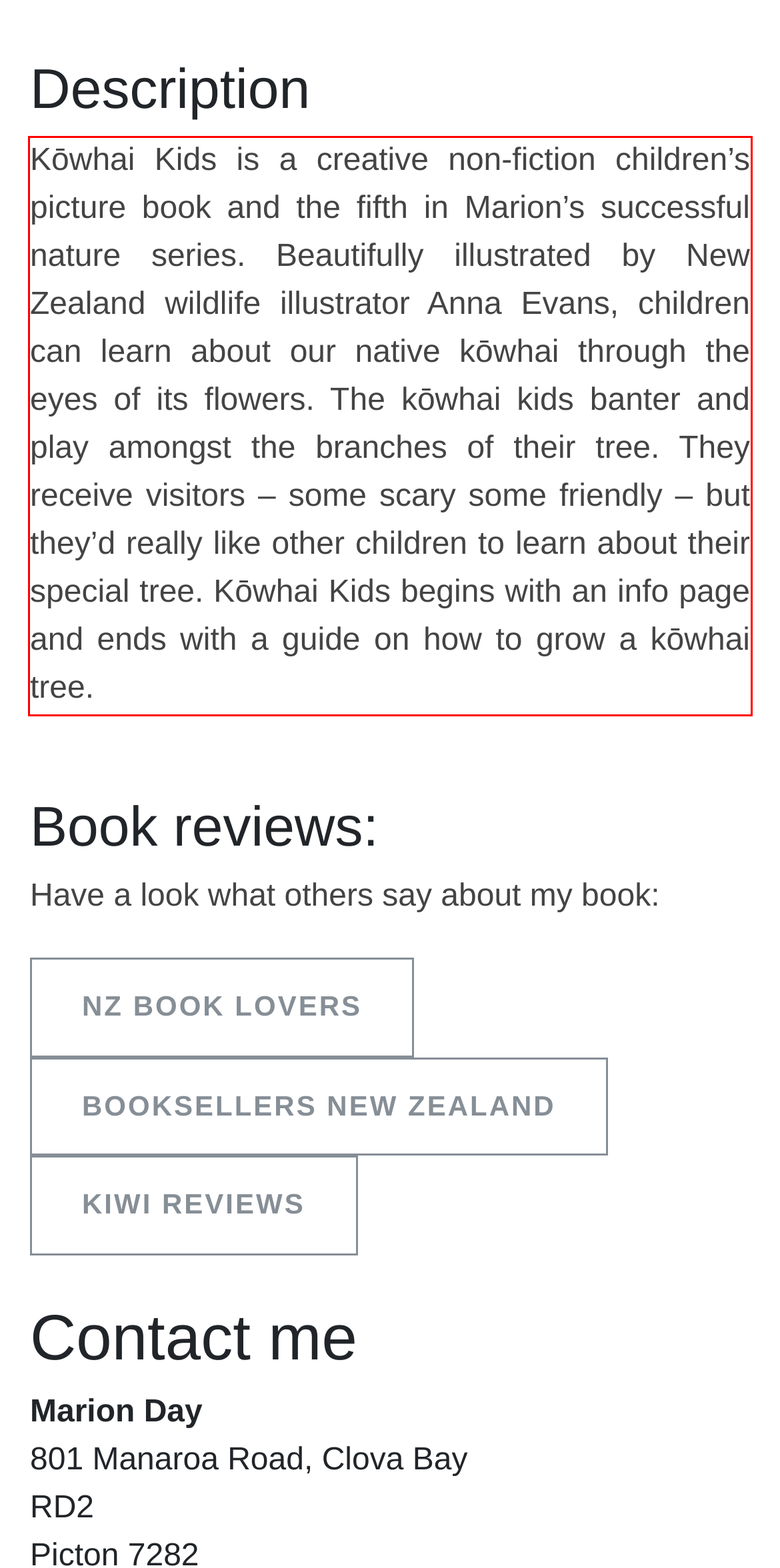Given a screenshot of a webpage containing a red bounding box, perform OCR on the text within this red bounding box and provide the text content.

Kōwhai Kids is a creative non-fiction children’s picture book and the fifth in Marion’s successful nature series. Beautifully illustrated by New Zealand wildlife illustrator Anna Evans, children can learn about our native kōwhai through the eyes of its flowers. The kōwhai kids banter and play amongst the branches of their tree. They receive visitors – some scary some friendly – but they’d really like other children to learn about their special tree. Kōwhai Kids begins with an info page and ends with a guide on how to grow a kōwhai tree.